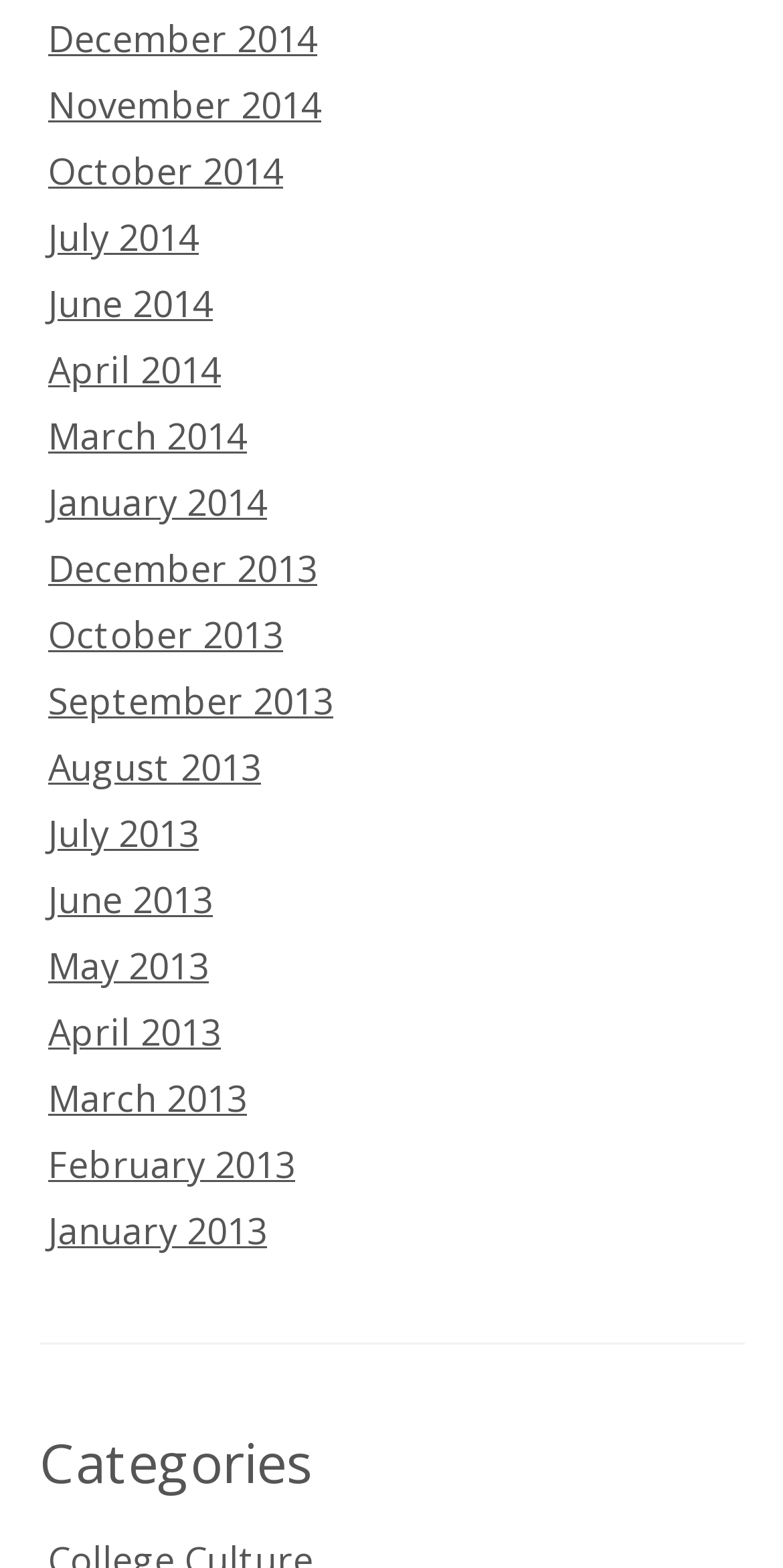Carefully examine the image and provide an in-depth answer to the question: How many months are listed in 2014?

I counted the number of links with '2014' in their text and found that there are 6 months listed in 2014, which are December 2014, November 2014, October 2014, July 2014, June 2014, and April 2014.